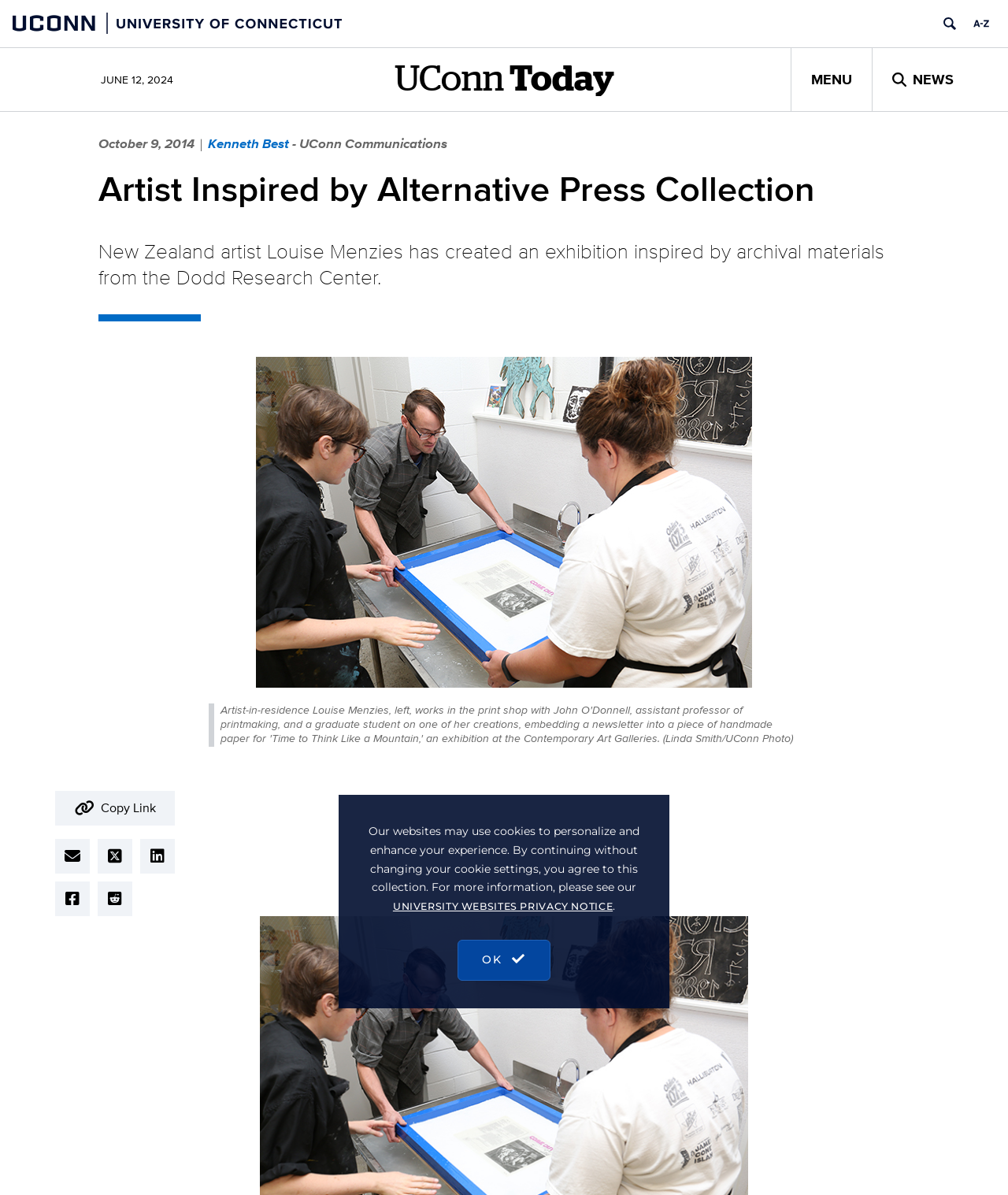Using the element description: "Kenneth Best", determine the bounding box coordinates for the specified UI element. The coordinates should be four float numbers between 0 and 1, [left, top, right, bottom].

[0.206, 0.112, 0.287, 0.129]